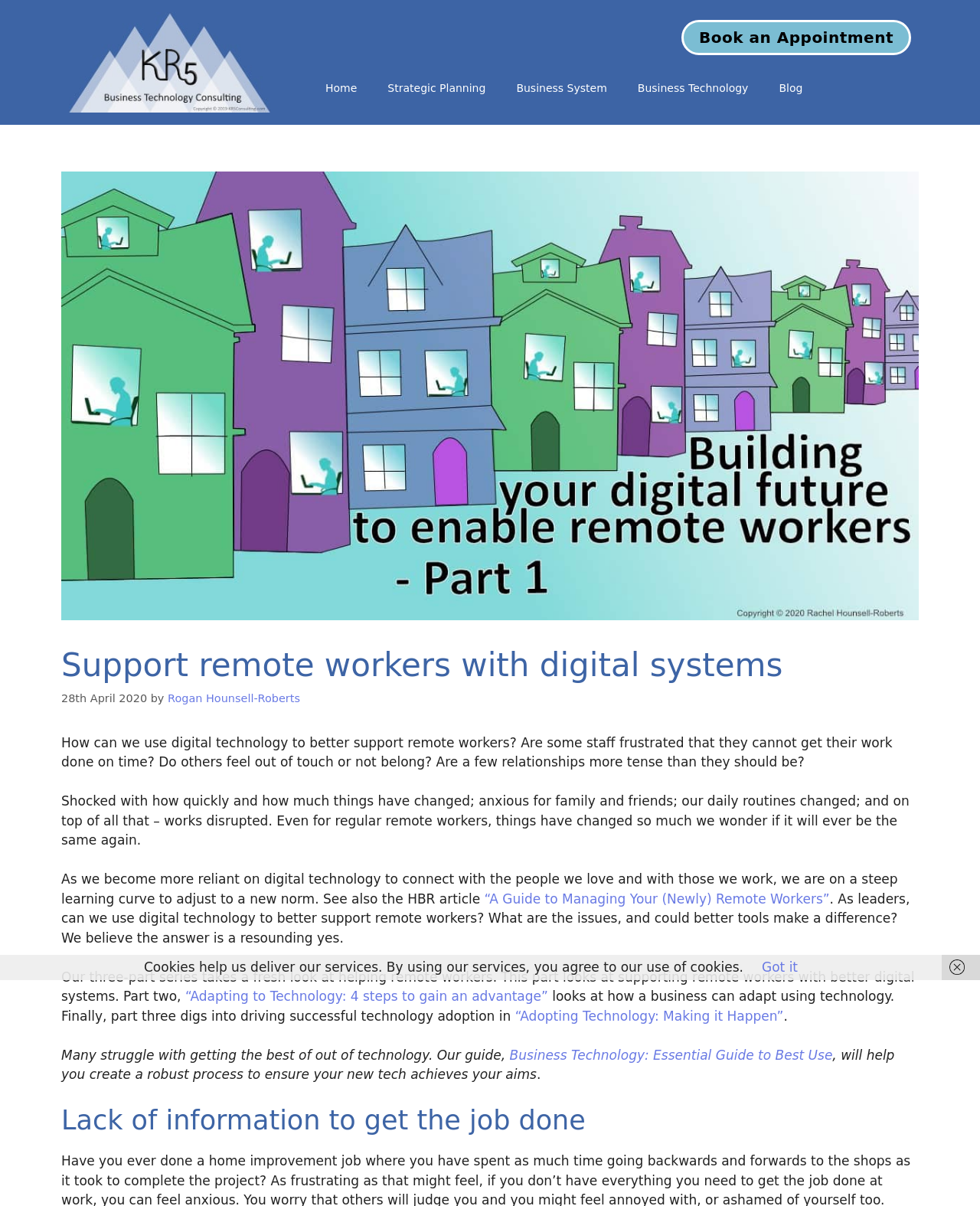Please predict the bounding box coordinates of the element's region where a click is necessary to complete the following instruction: "Read the blog post about supporting remote workers with digital systems". The coordinates should be represented by four float numbers between 0 and 1, i.e., [left, top, right, bottom].

[0.062, 0.536, 0.938, 0.568]